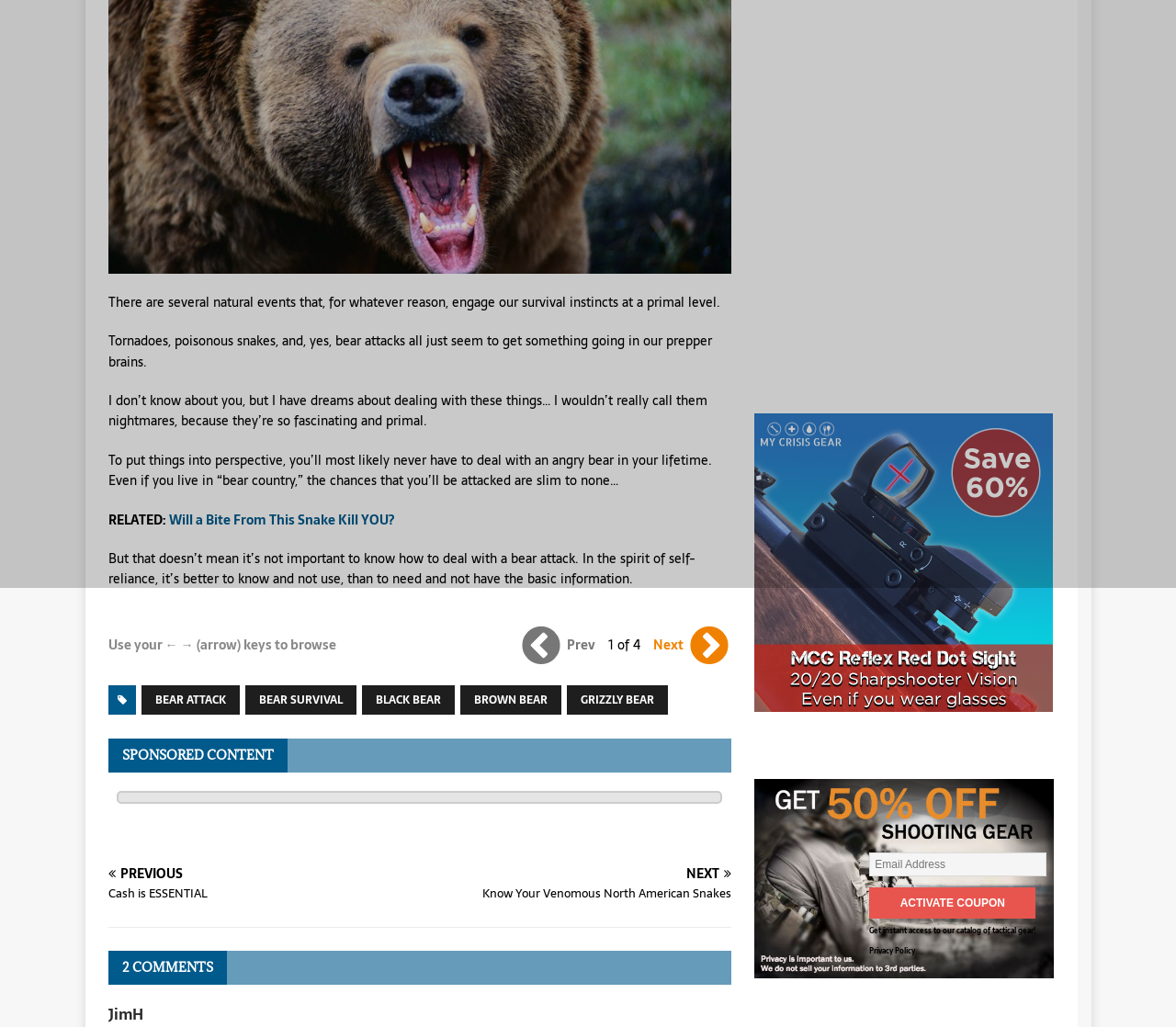Identify the coordinates of the bounding box for the element described below: "TYPE2-TYPE1 Charging Mode3". Return the coordinates as four float numbers between 0 and 1: [left, top, right, bottom].

None